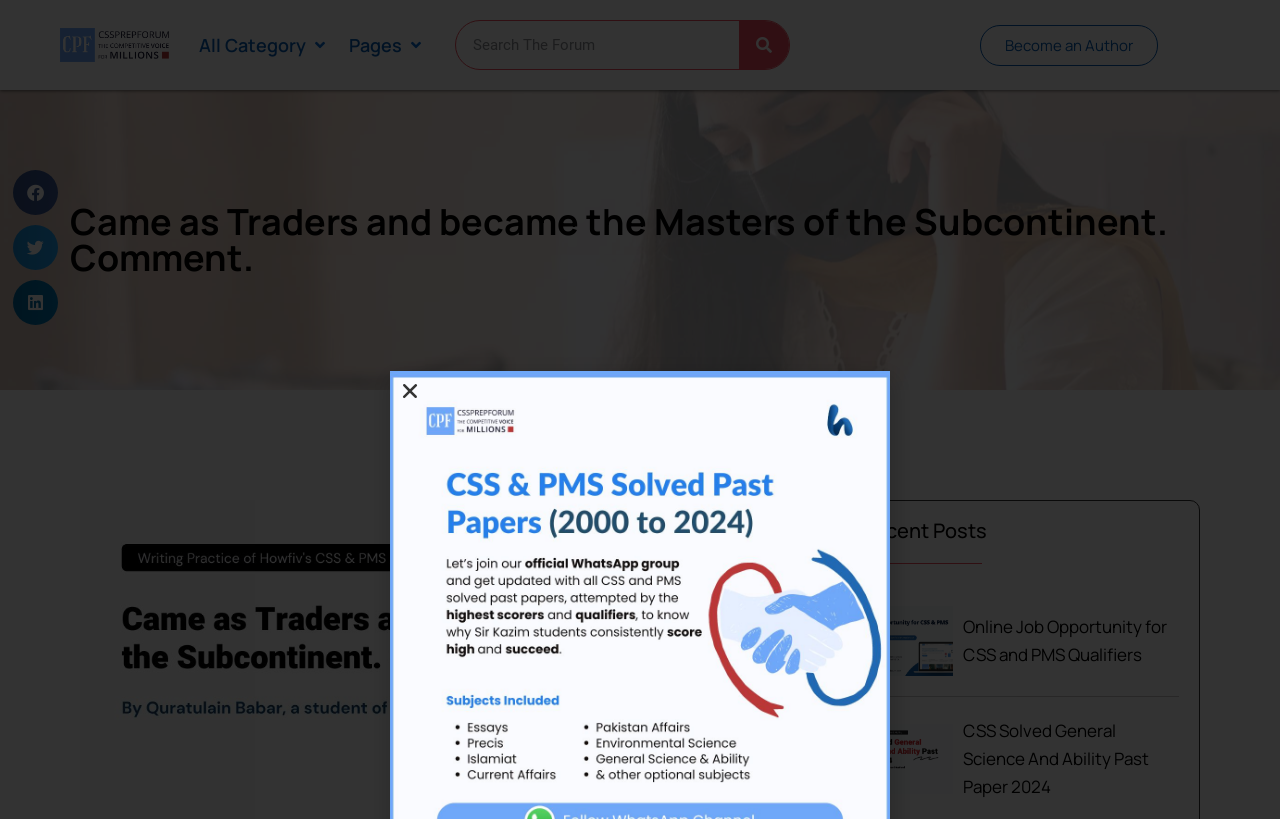What is the category of the first link in the navigation?
Please use the image to provide an in-depth answer to the question.

The navigation section is located at the top of the webpage, and it contains two links. The first link is 'All Category', which suggests that it is a category of articles or posts on the website.